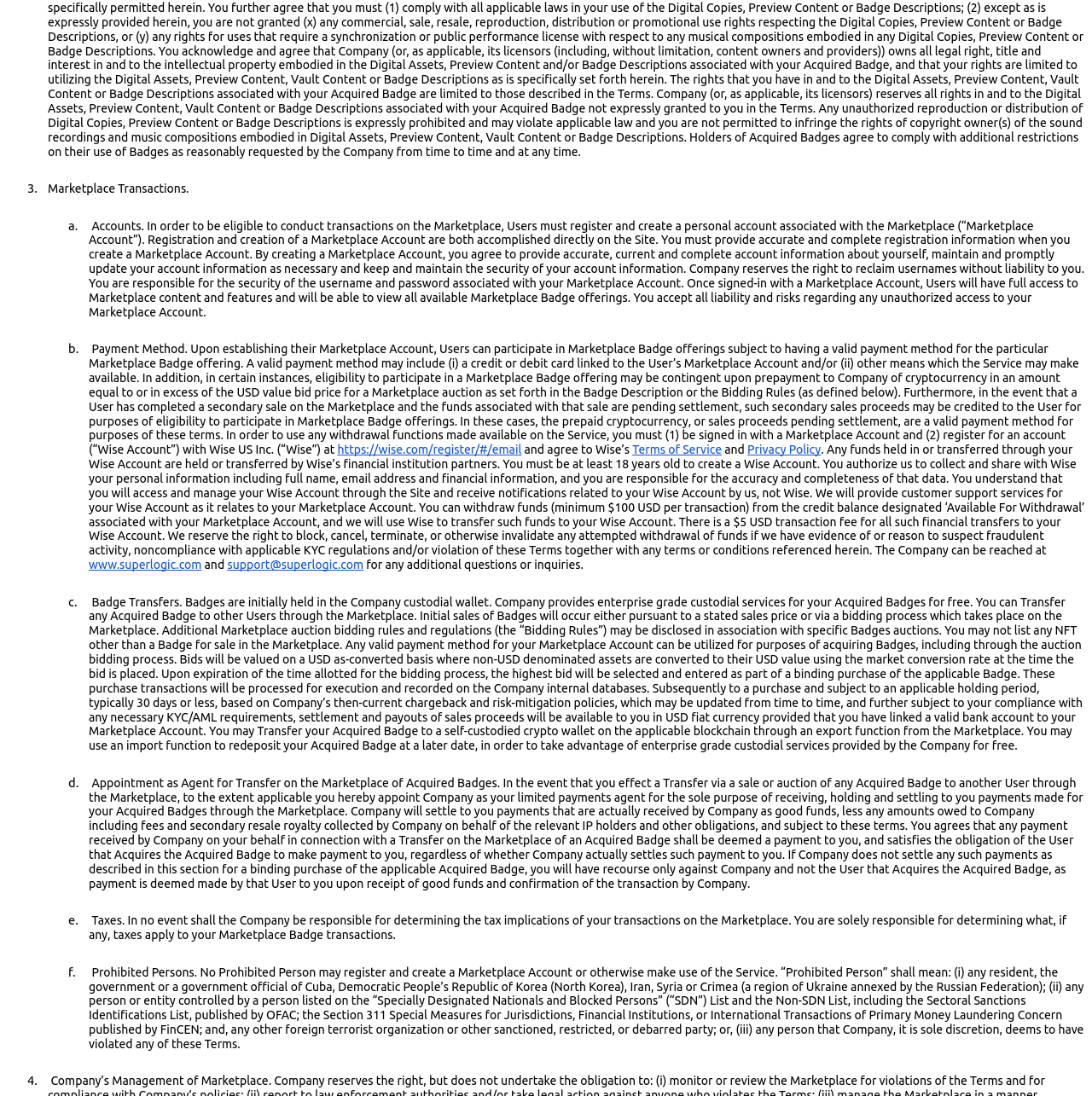What is the minimum amount for withdrawal?
Please respond to the question with a detailed and thorough explanation.

The webpage states that users can withdraw funds from the credit balance designated ‘Available For Withdrawal’ associated with their Marketplace Account, and the minimum amount for each transaction is $100 USD.